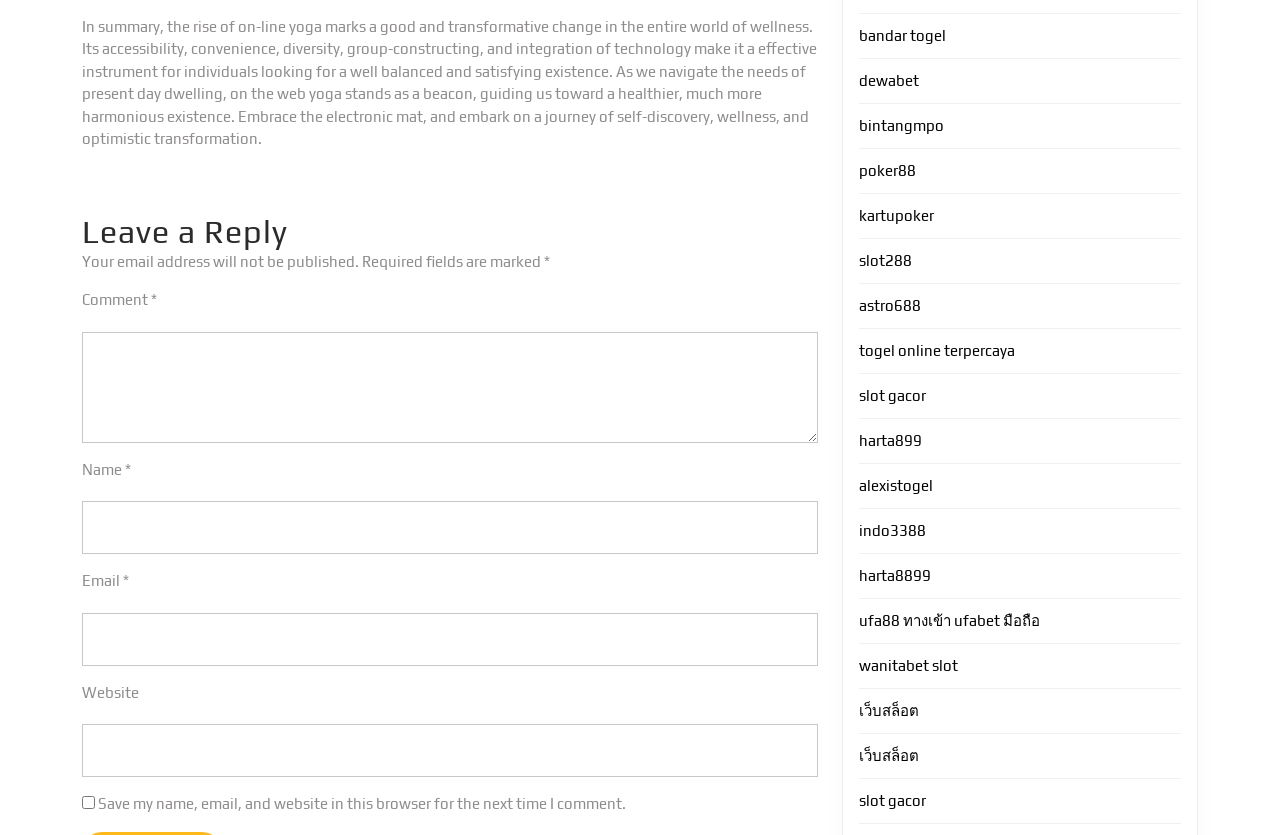Find the bounding box coordinates for the area that should be clicked to accomplish the instruction: "Enter your comment".

[0.064, 0.397, 0.639, 0.53]